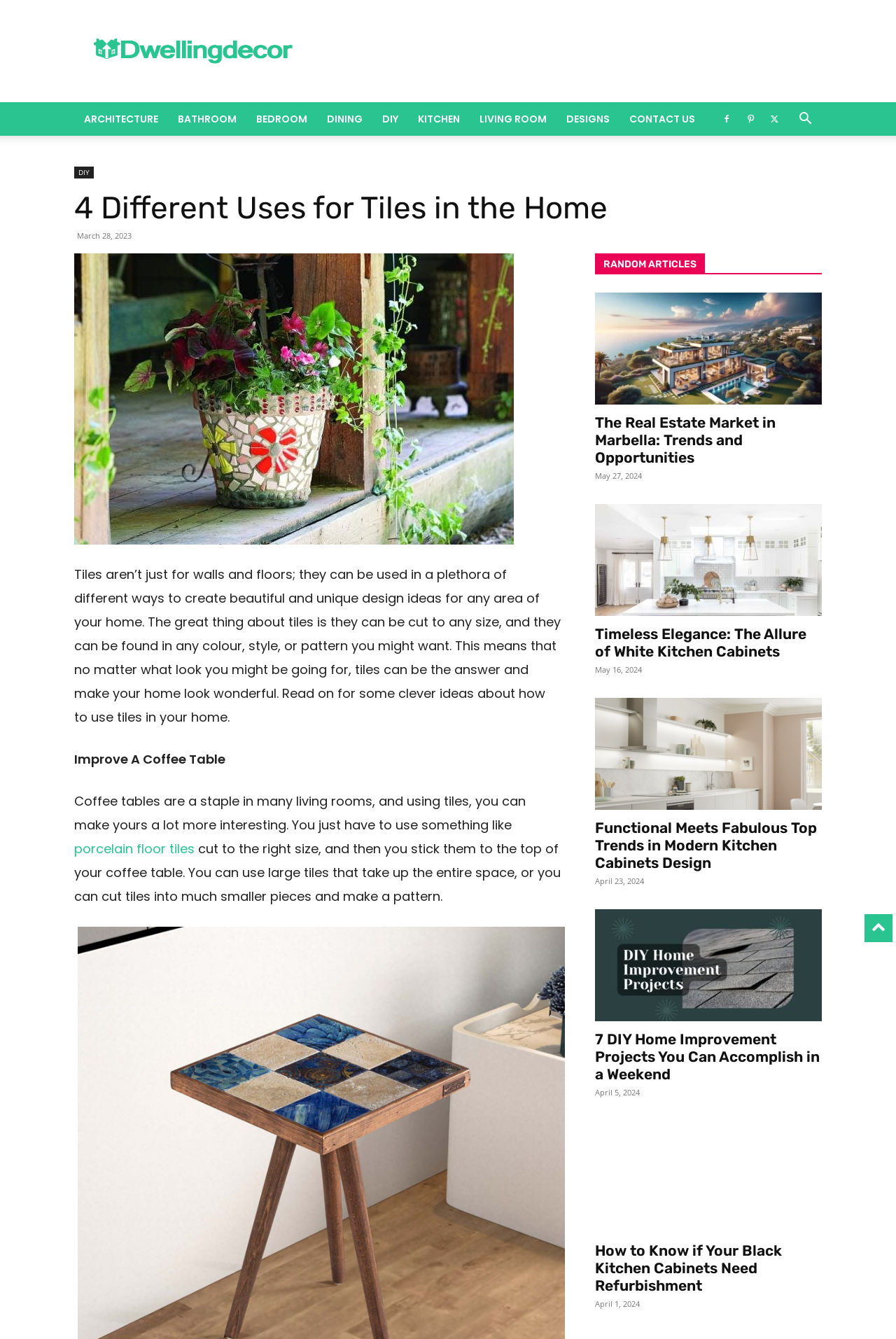What is the main topic of this webpage?
Provide a detailed answer to the question, using the image to inform your response.

Based on the webpage content, the main topic is about using tiles in different ways to create beautiful and unique design ideas for any area of your home.